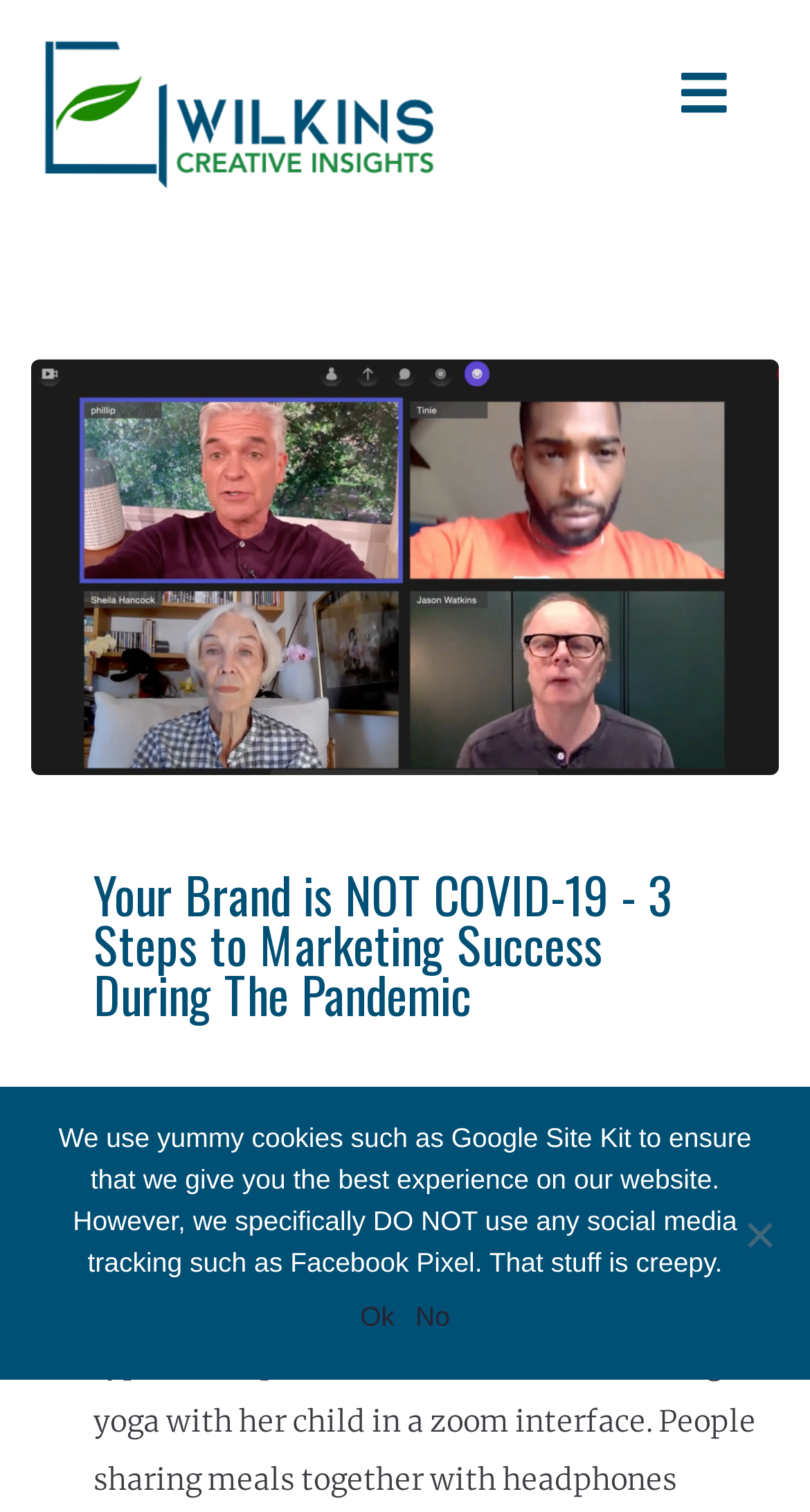Please give a concise answer to this question using a single word or phrase: 
What is the topic of the article?

Marketing during pandemic